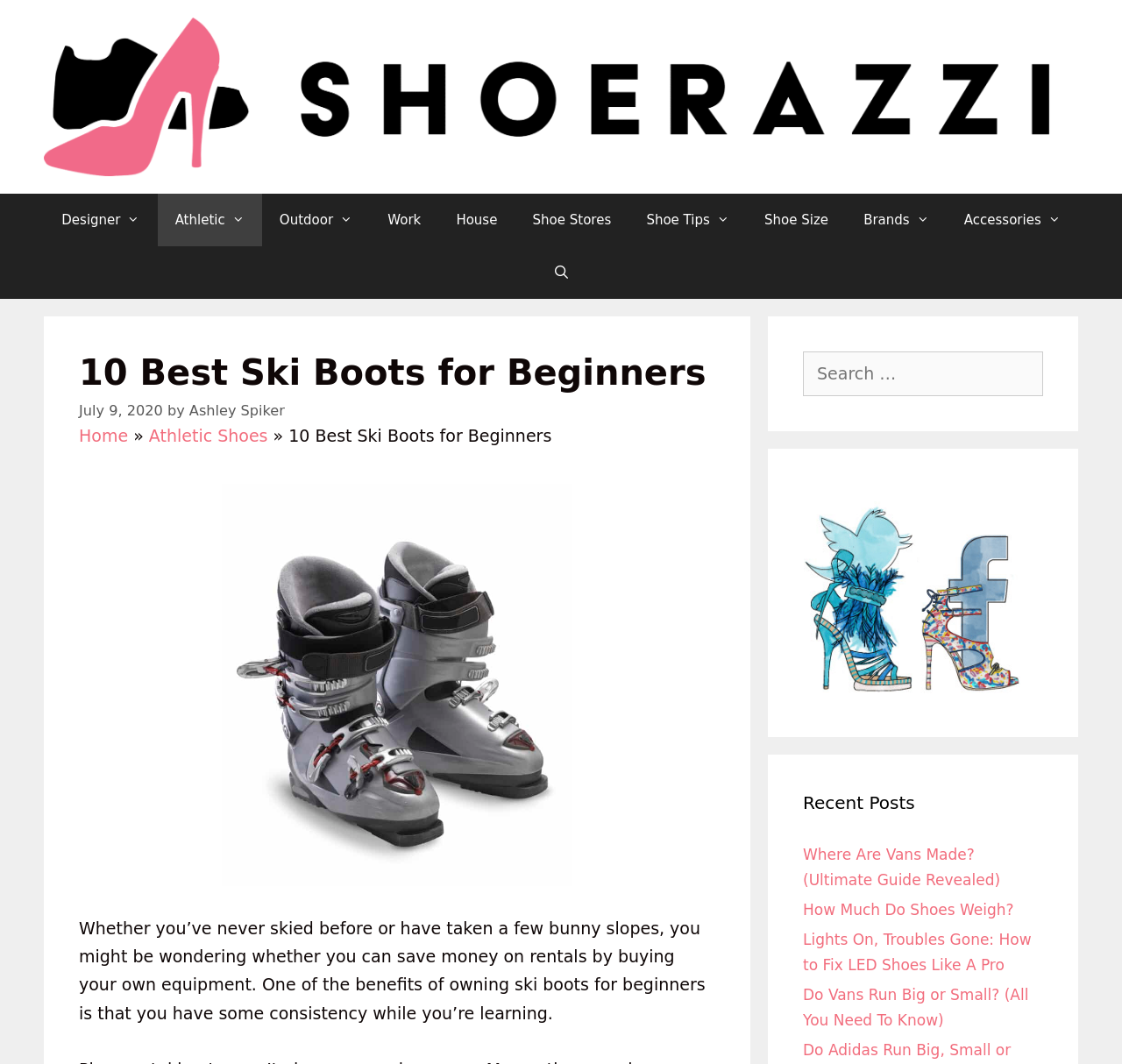Based on the image, please elaborate on the answer to the following question:
What is the date of the article '10 Best Ski Boots for Beginners'?

The date of the article '10 Best Ski Boots for Beginners' can be found in the header section of the webpage, specifically in the time element, which displays the date 'July 9, 2020'.